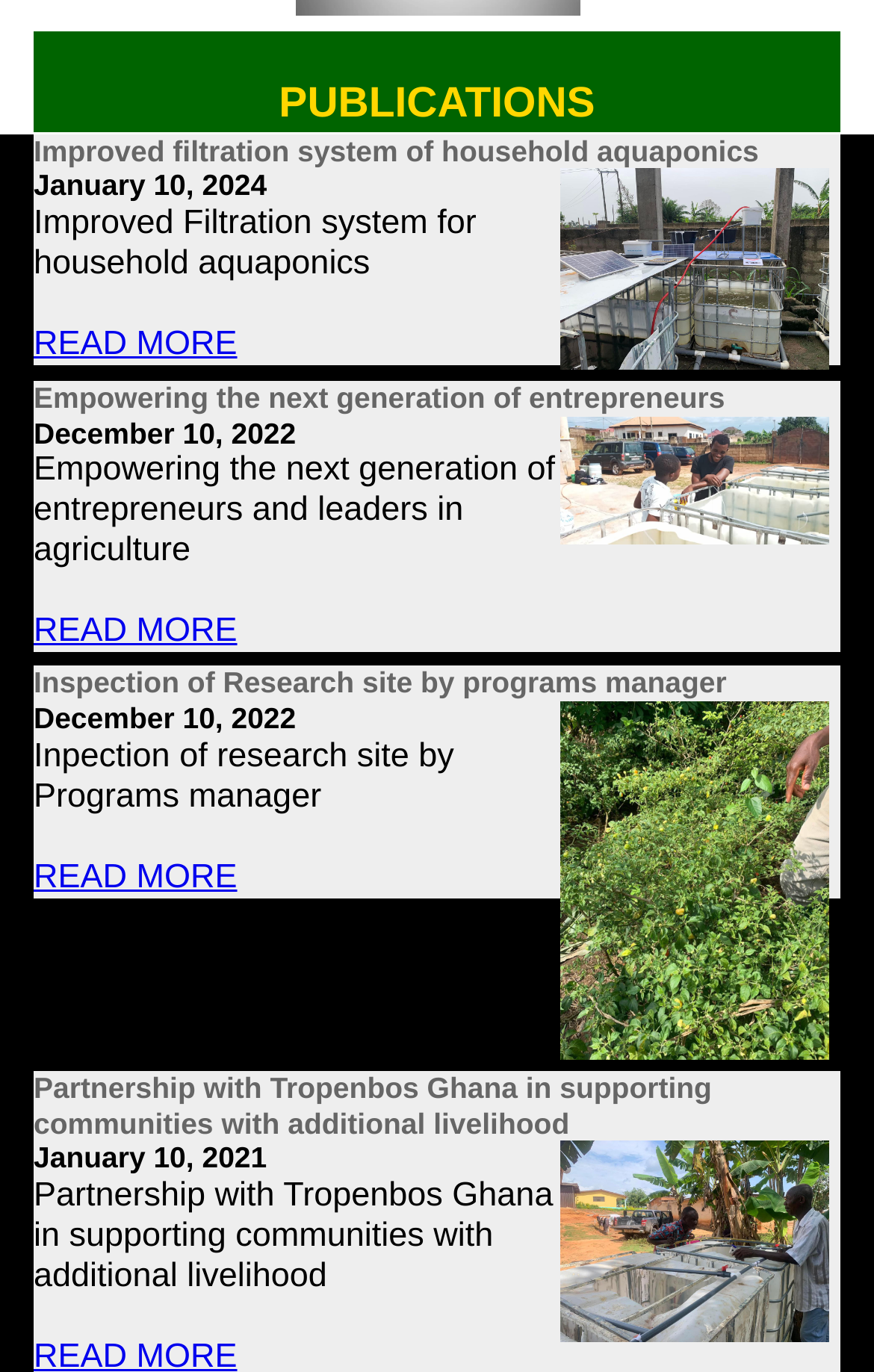Specify the bounding box coordinates of the area that needs to be clicked to achieve the following instruction: "Read more about Improved Filtration systems".

[0.641, 0.218, 0.949, 0.245]